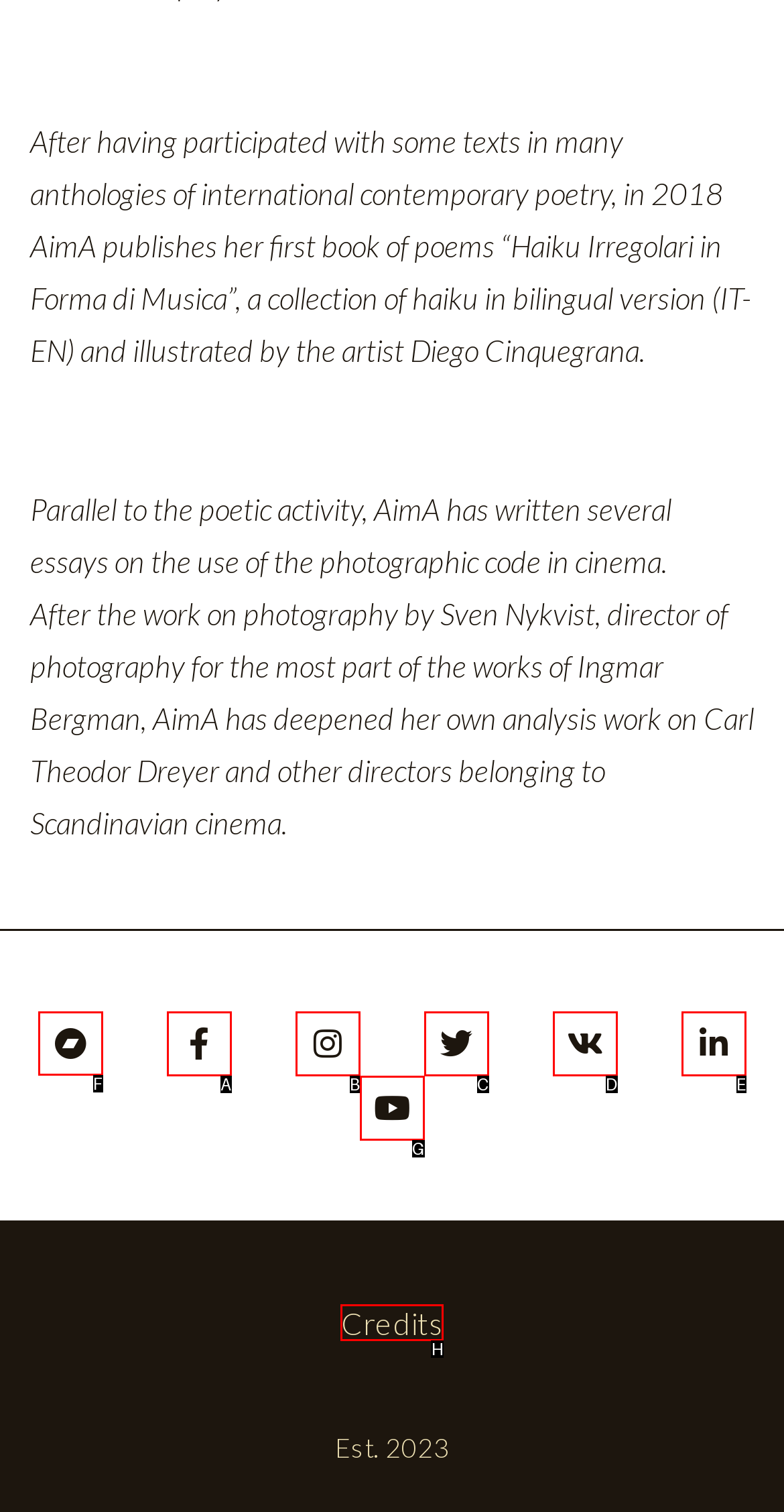Point out the option that needs to be clicked to fulfill the following instruction: visit Bandcamp
Answer with the letter of the appropriate choice from the listed options.

F